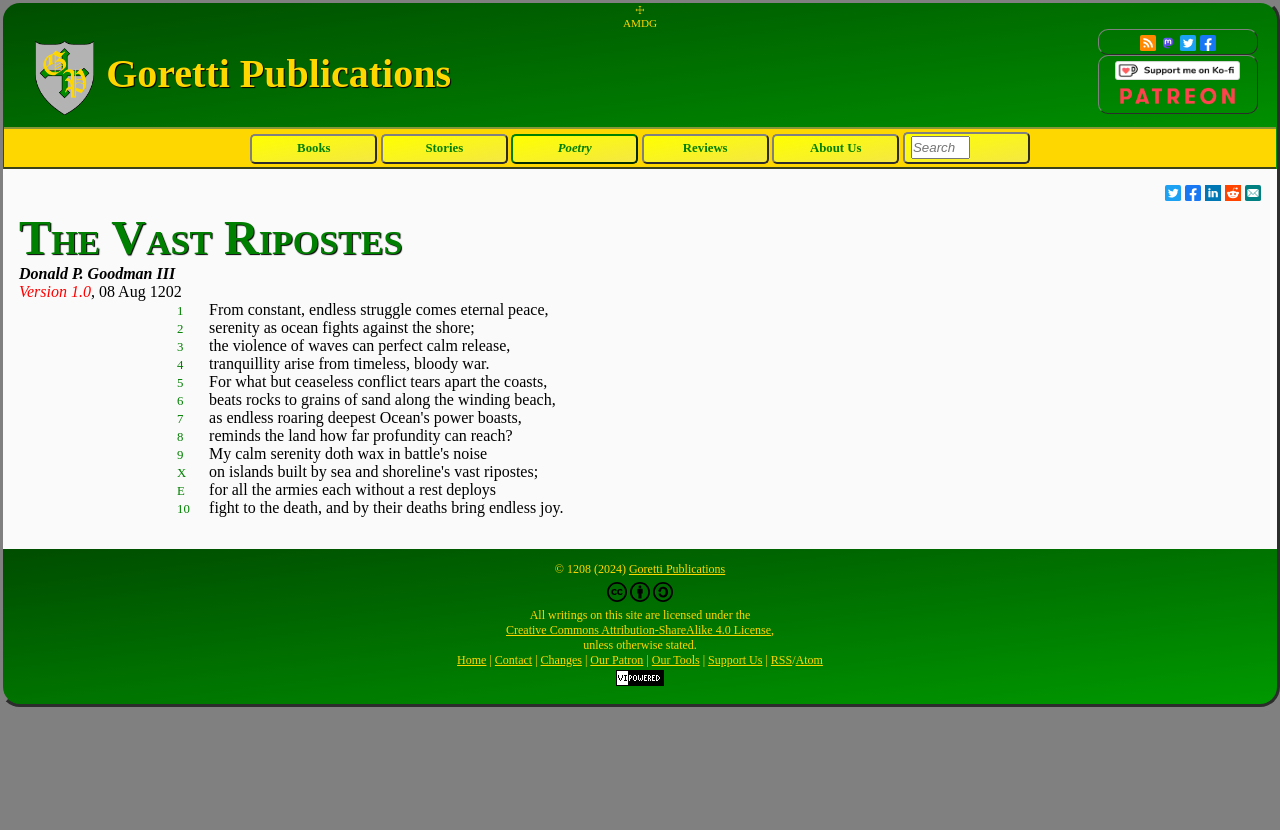What is the name of the poem on this webpage?
Answer the question with as much detail as possible.

I found the answer by looking at the heading elements on the webpage. The first heading element has the text 'The Vast Ripostes', which suggests that it is the title of the poem.